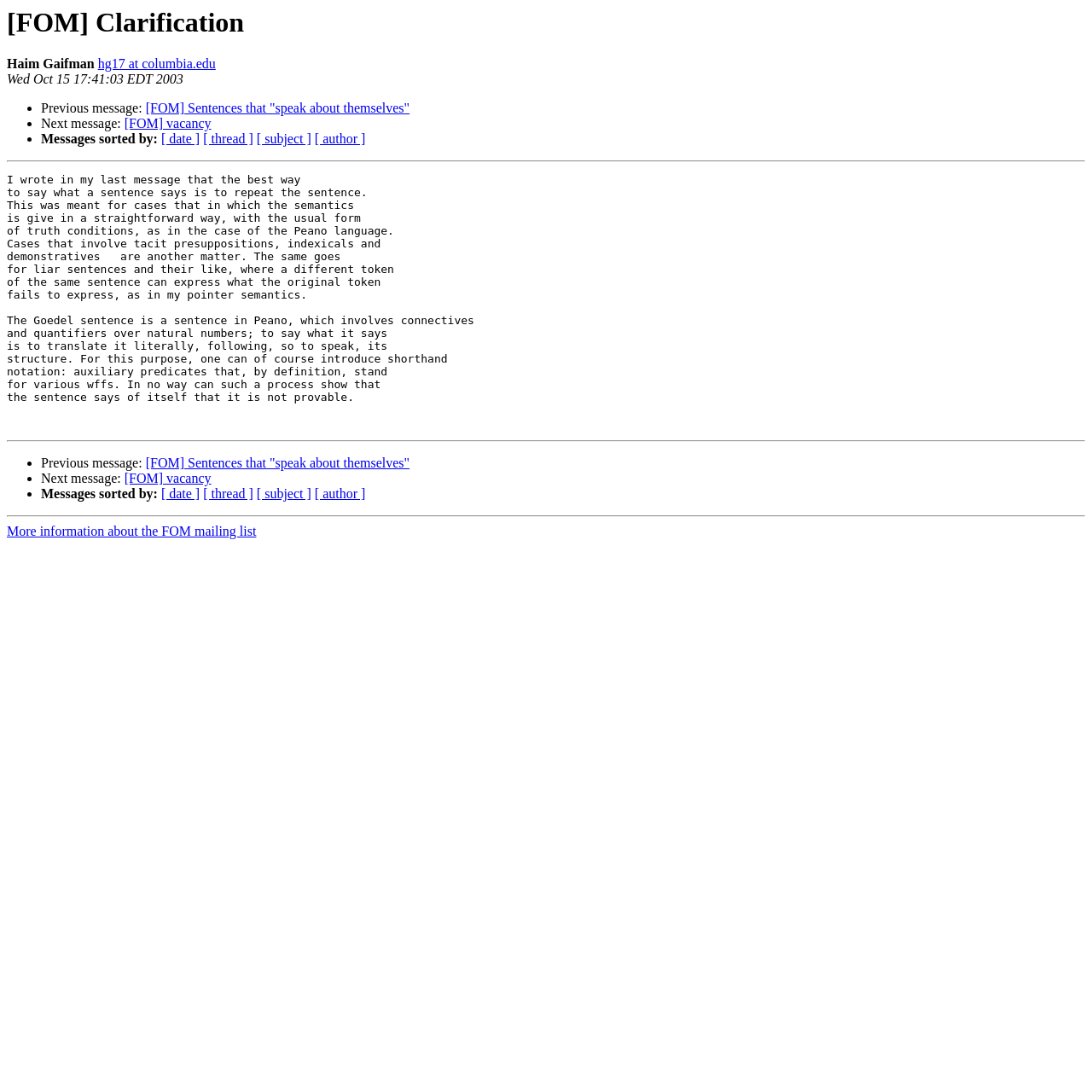Identify the bounding box coordinates for the UI element described as: "[ thread ]". The coordinates should be provided as four floats between 0 and 1: [left, top, right, bottom].

[0.186, 0.446, 0.232, 0.459]